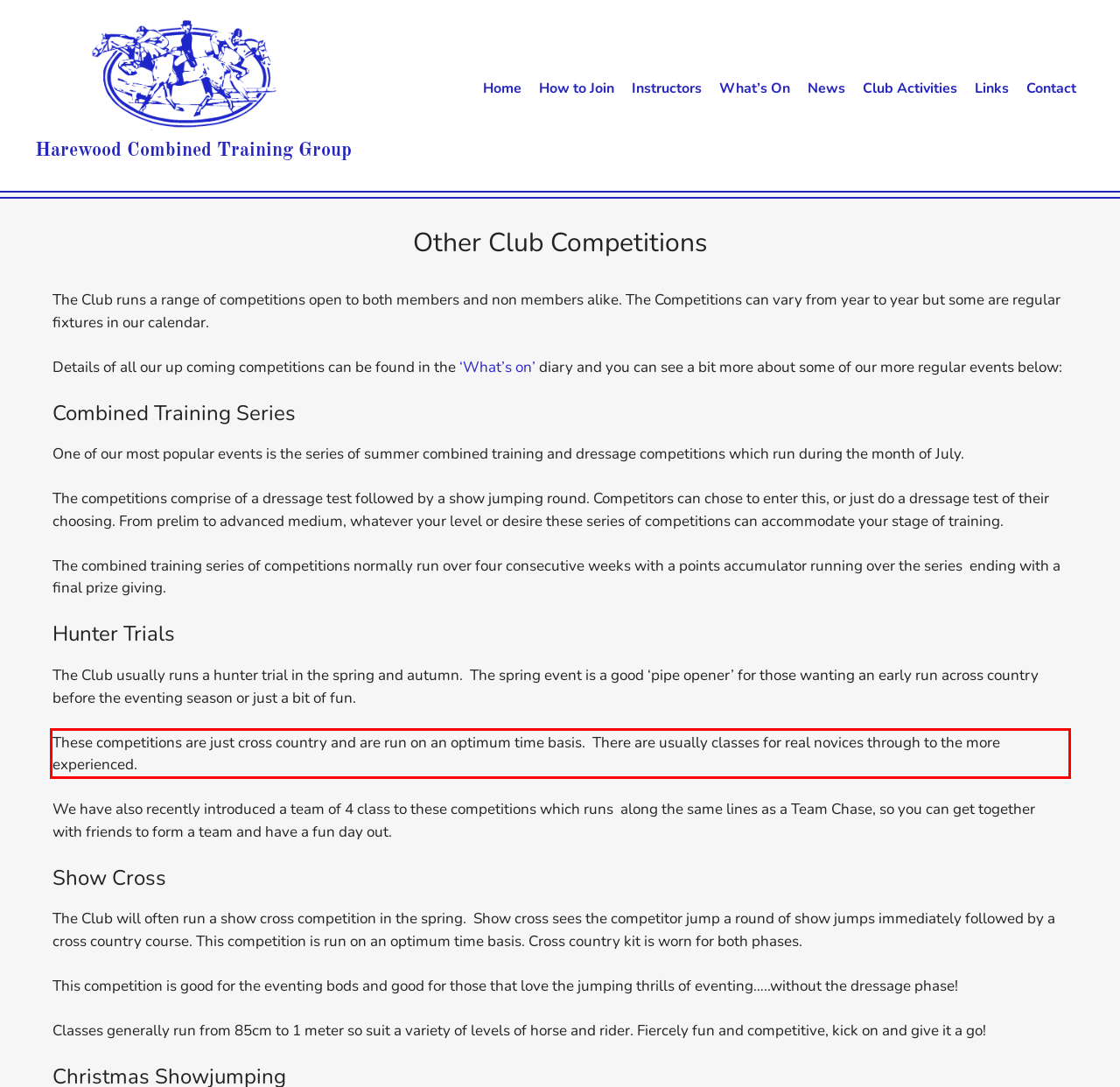Look at the screenshot of the webpage, locate the red rectangle bounding box, and generate the text content that it contains.

These competitions are just cross country and are run on an optimum time basis. There are usually classes for real novices through to the more experienced.